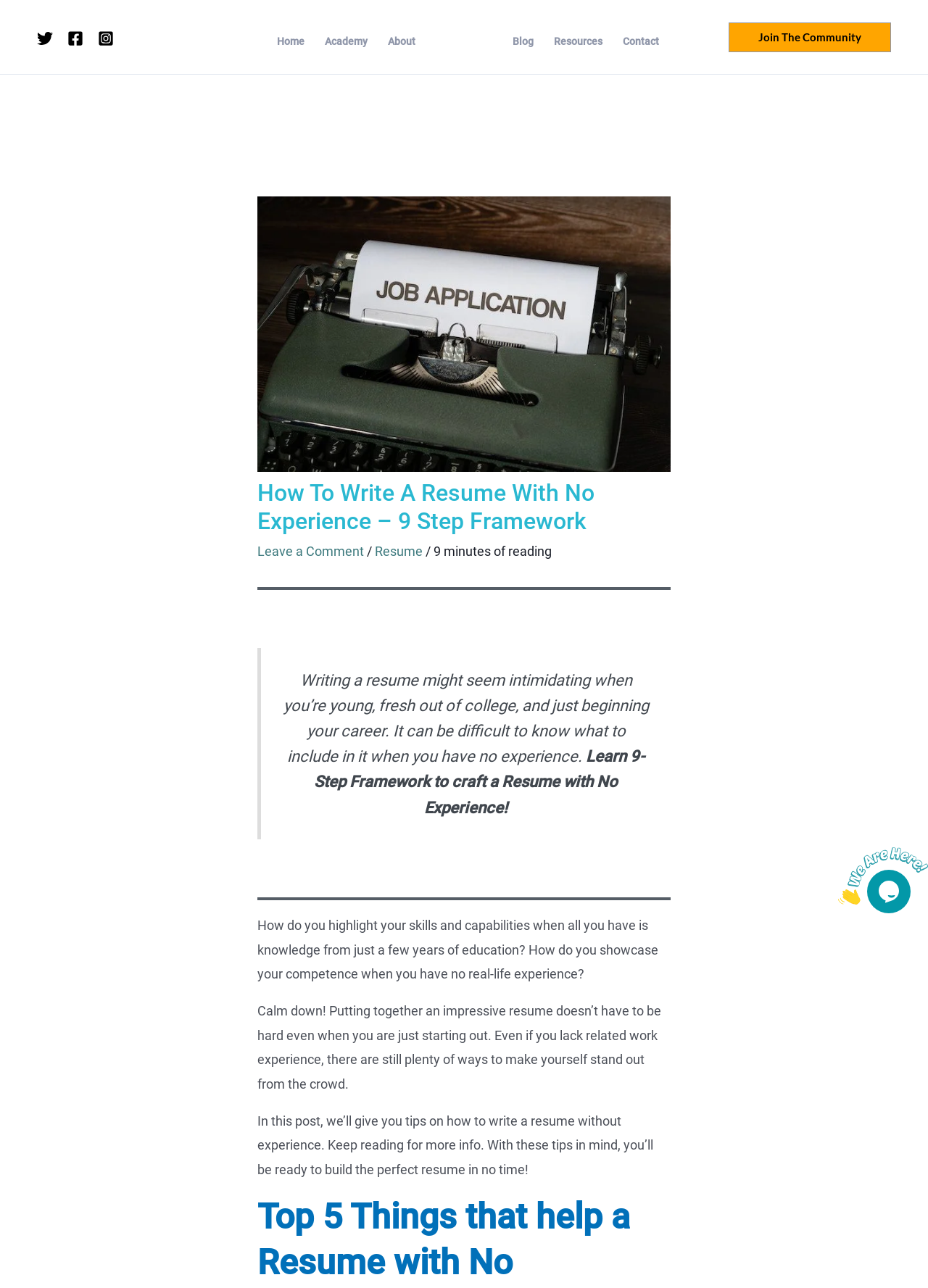What is the main topic of this webpage?
Use the screenshot to answer the question with a single word or phrase.

Writing a resume with no experience